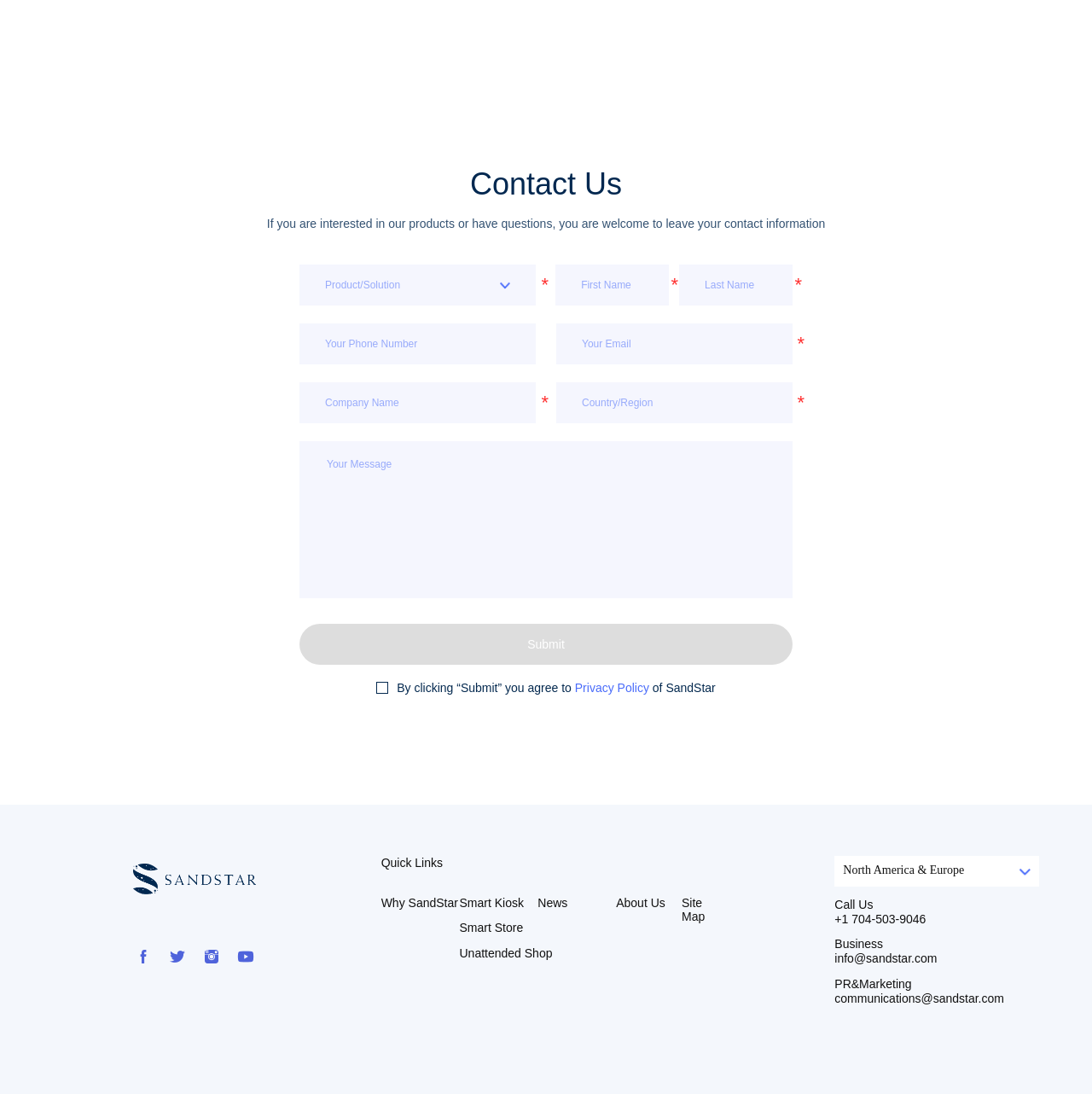Pinpoint the bounding box coordinates for the area that should be clicked to perform the following instruction: "Click Submit".

[0.483, 0.582, 0.517, 0.595]